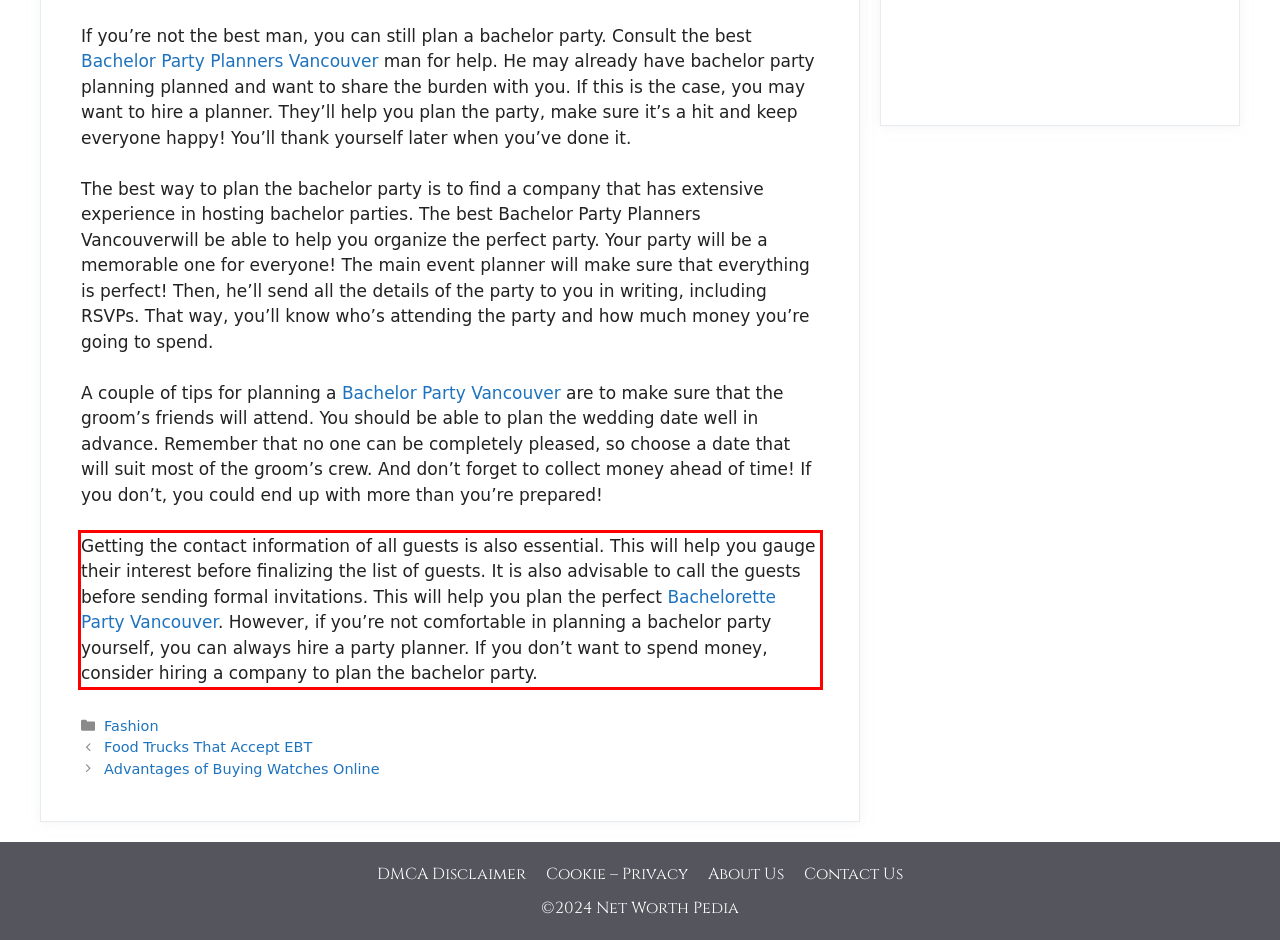Given a screenshot of a webpage containing a red rectangle bounding box, extract and provide the text content found within the red bounding box.

Getting the contact information of all guests is also essential. This will help you gauge their interest before finalizing the list of guests. It is also advisable to call the guests before sending formal invitations. This will help you plan the perfect Bachelorette Party Vancouver. However, if you’re not comfortable in planning a bachelor party yourself, you can always hire a party planner. If you don’t want to spend money, consider hiring a company to plan the bachelor party.